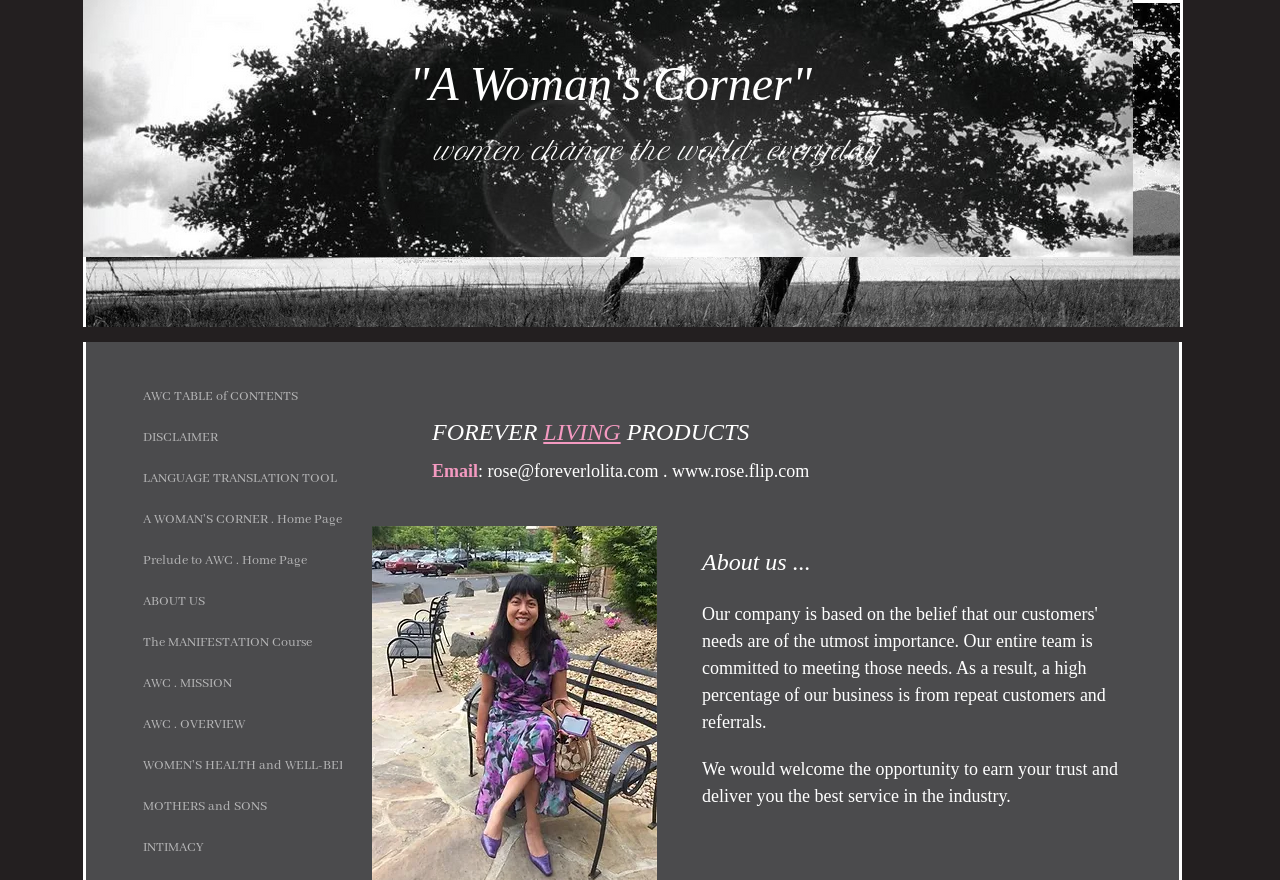Write an elaborate caption that captures the essence of the webpage.

The webpage is titled "FOREVER LIVING PRODUCTS" and has a prominent heading "A Woman's Corner" at the top, followed by a subheading "women change the world everyday,,,". Below these headings, there is a section with multiple links, including "AWC TABLE of CONTENTS", "DISCLAIMER", "LANGUAGE TRANSLATION TOOL", and several others, all aligned to the left side of the page.

To the right of these links, there is a logo or branding element with the text "FOREVER" and "LIVING" on separate lines, followed by the word "PRODUCTS". Below this, there is a section with contact information, including an email address "rose@foreverlolita.com" and a website URL "www.rose.flip.com".

Further down the page, there is a brief introduction or description of the company, starting with the phrase "About us..." and followed by a paragraph of text that outlines the company's mission and values.